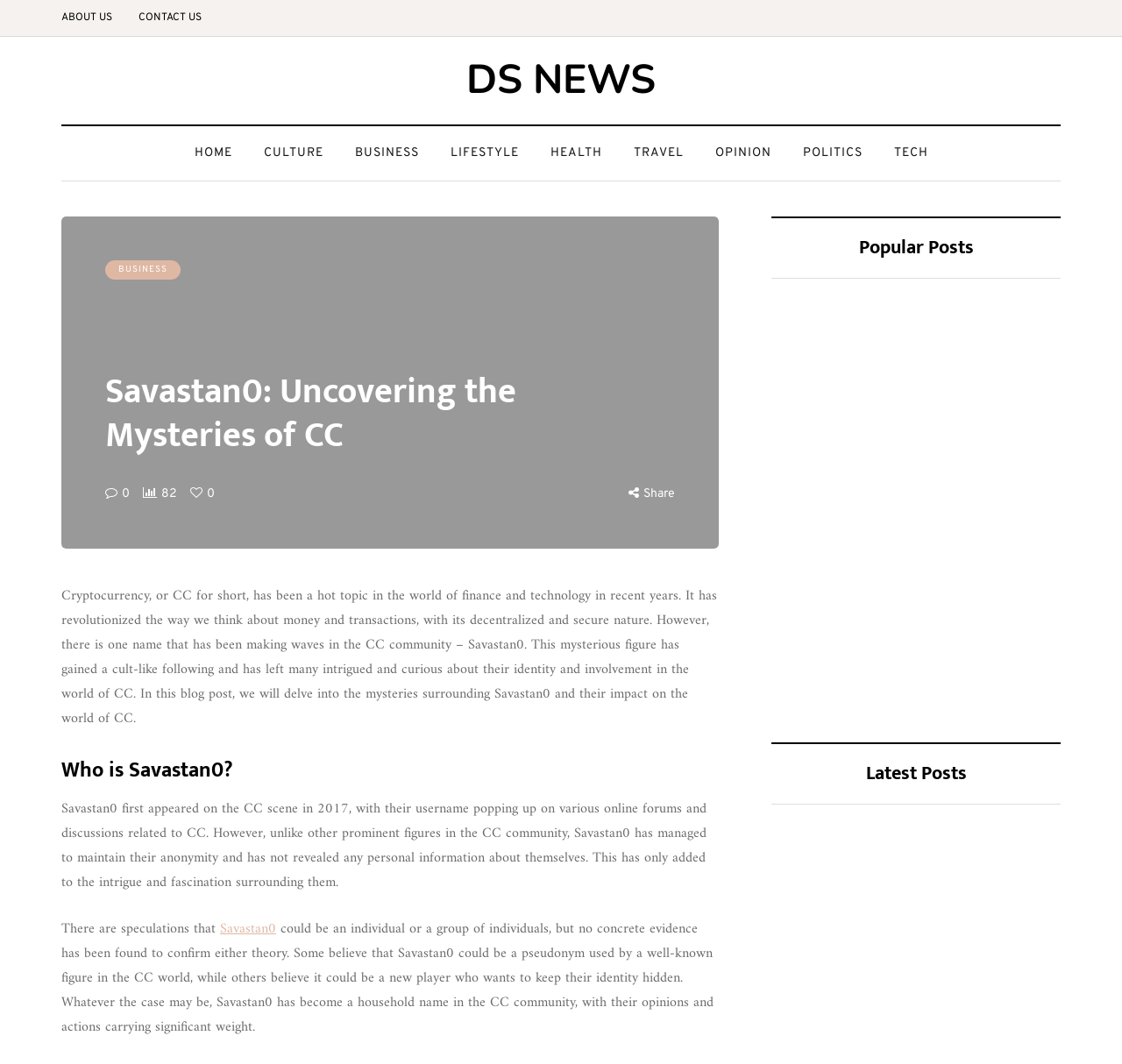What is the main topic of this webpage?
Based on the image, respond with a single word or phrase.

Cryptocurrency